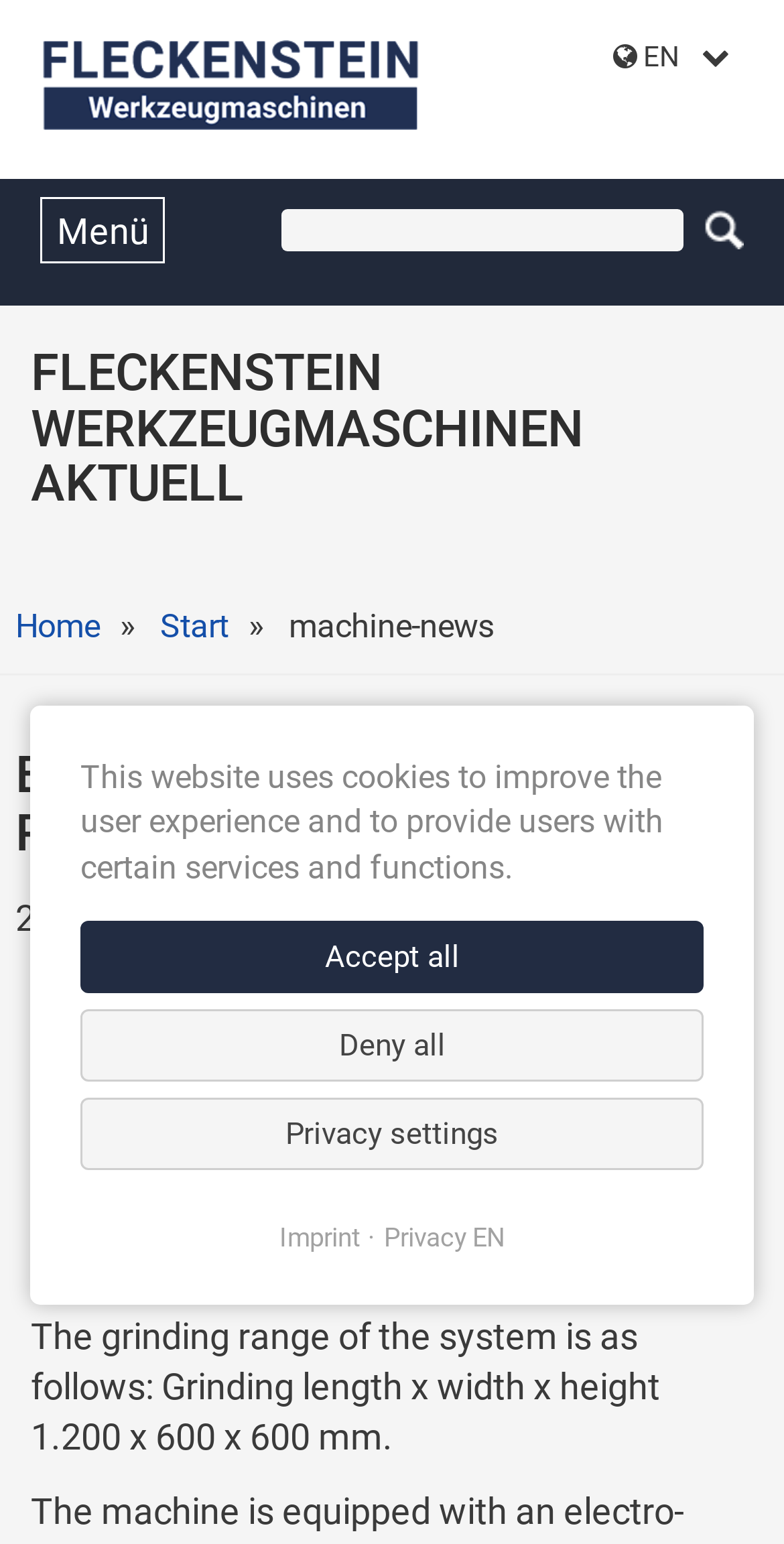Identify the bounding box of the UI component described as: "parent_node: Start aria-label="Close submenu"".

[0.0, 0.0, 0.128, 0.064]